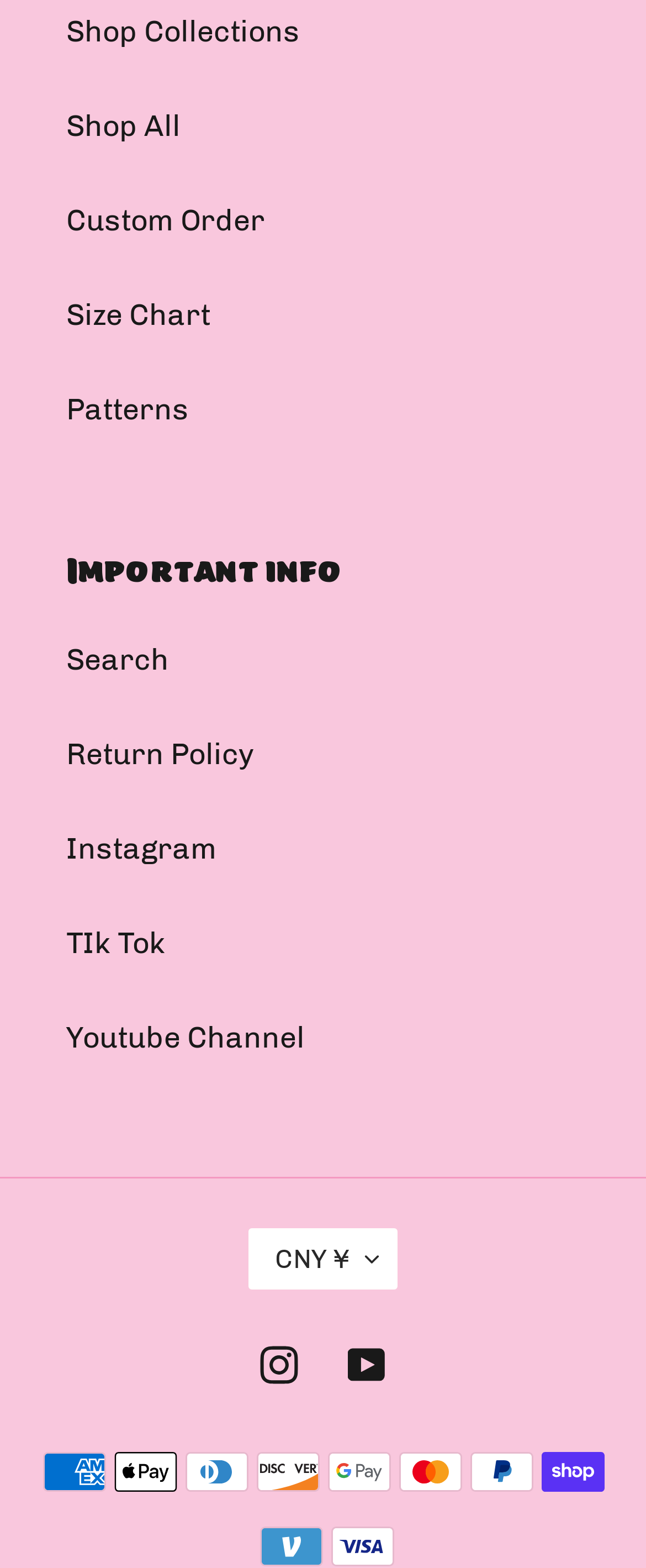Answer this question in one word or a short phrase: Is there a search link?

Yes